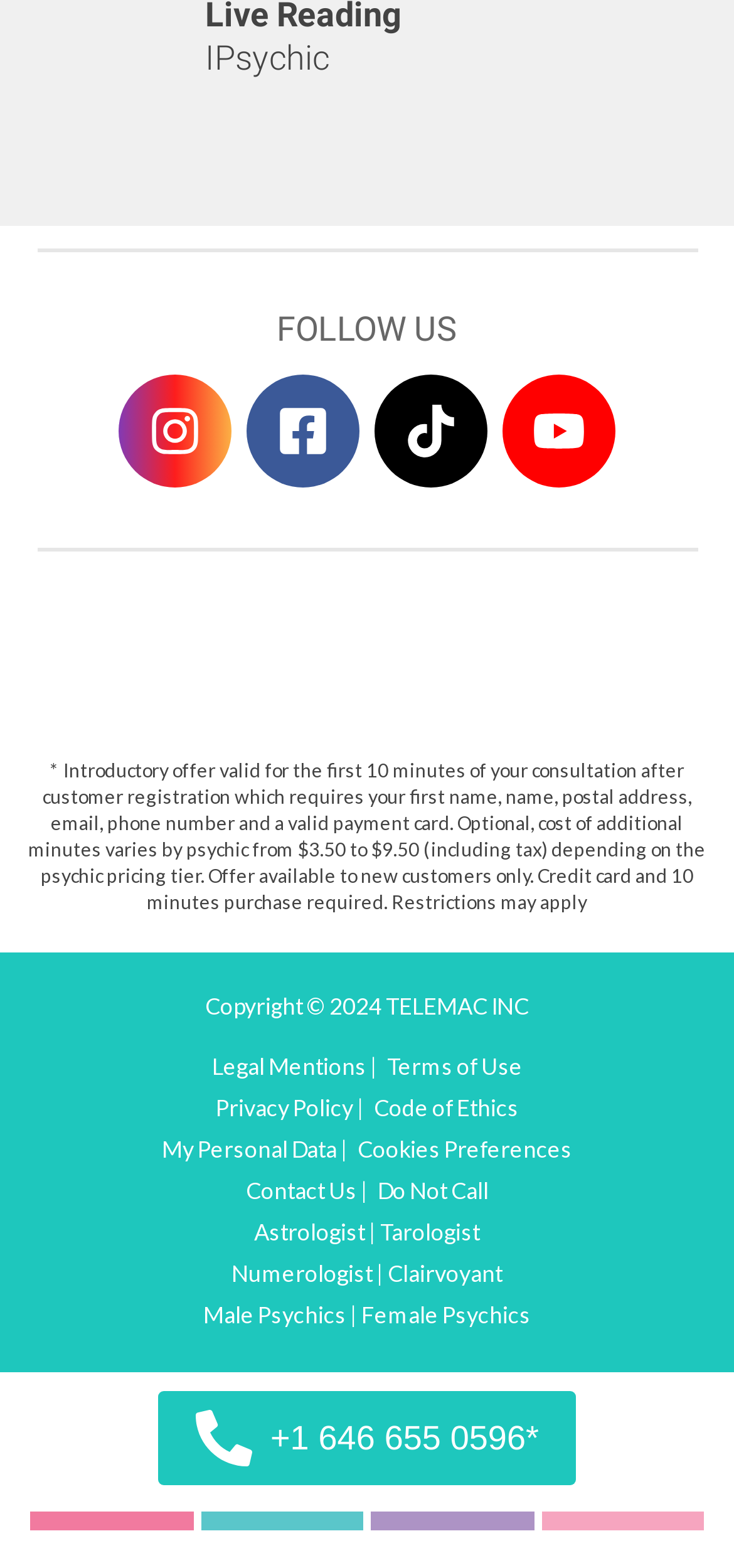Analyze the image and give a detailed response to the question:
What is the phone number for contact?

The phone number for contact is +1 646 655 0596, as indicated by the button element '+1 646 655 0596*'.